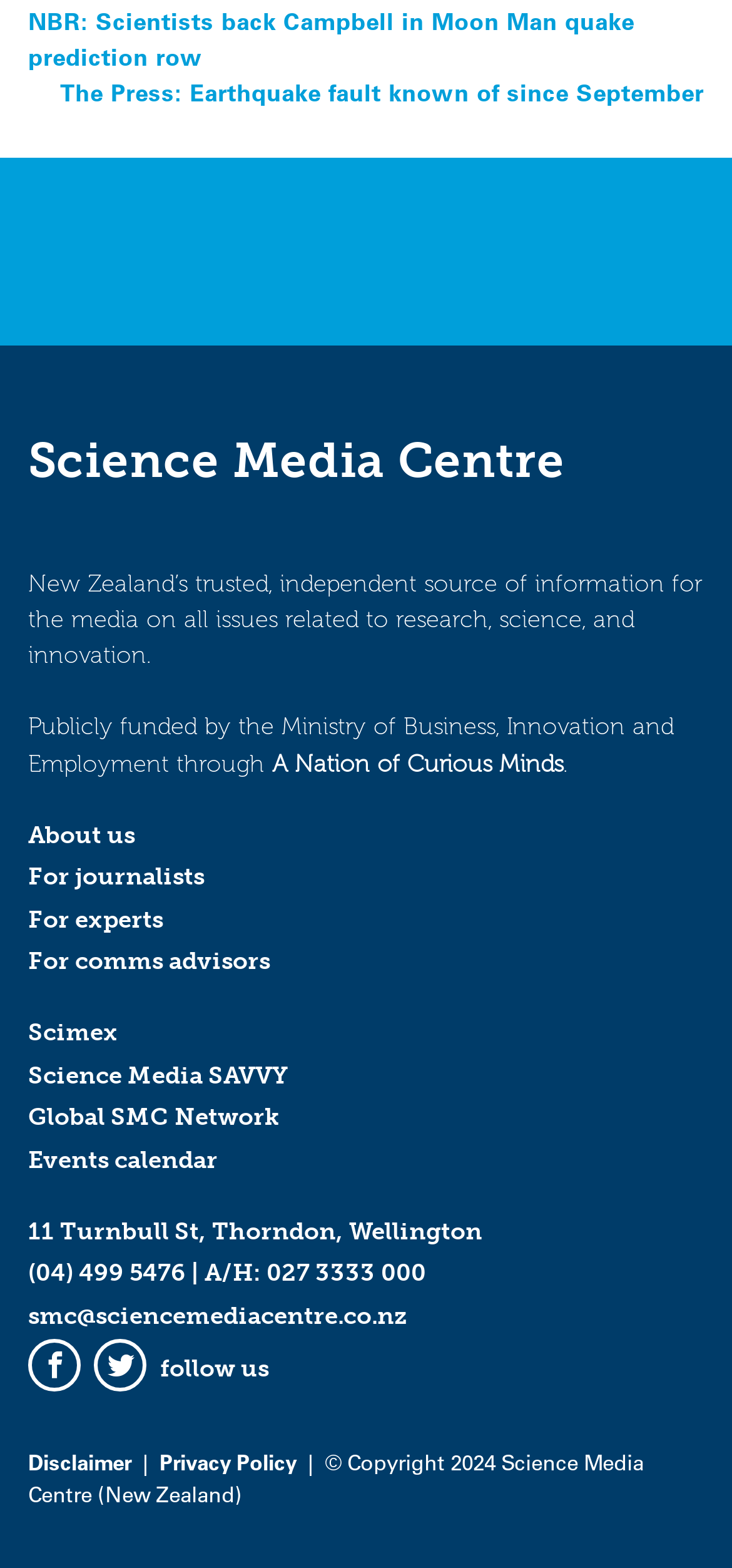Answer with a single word or phrase: 
What is the phone number of the organization?

(04) 499 5476